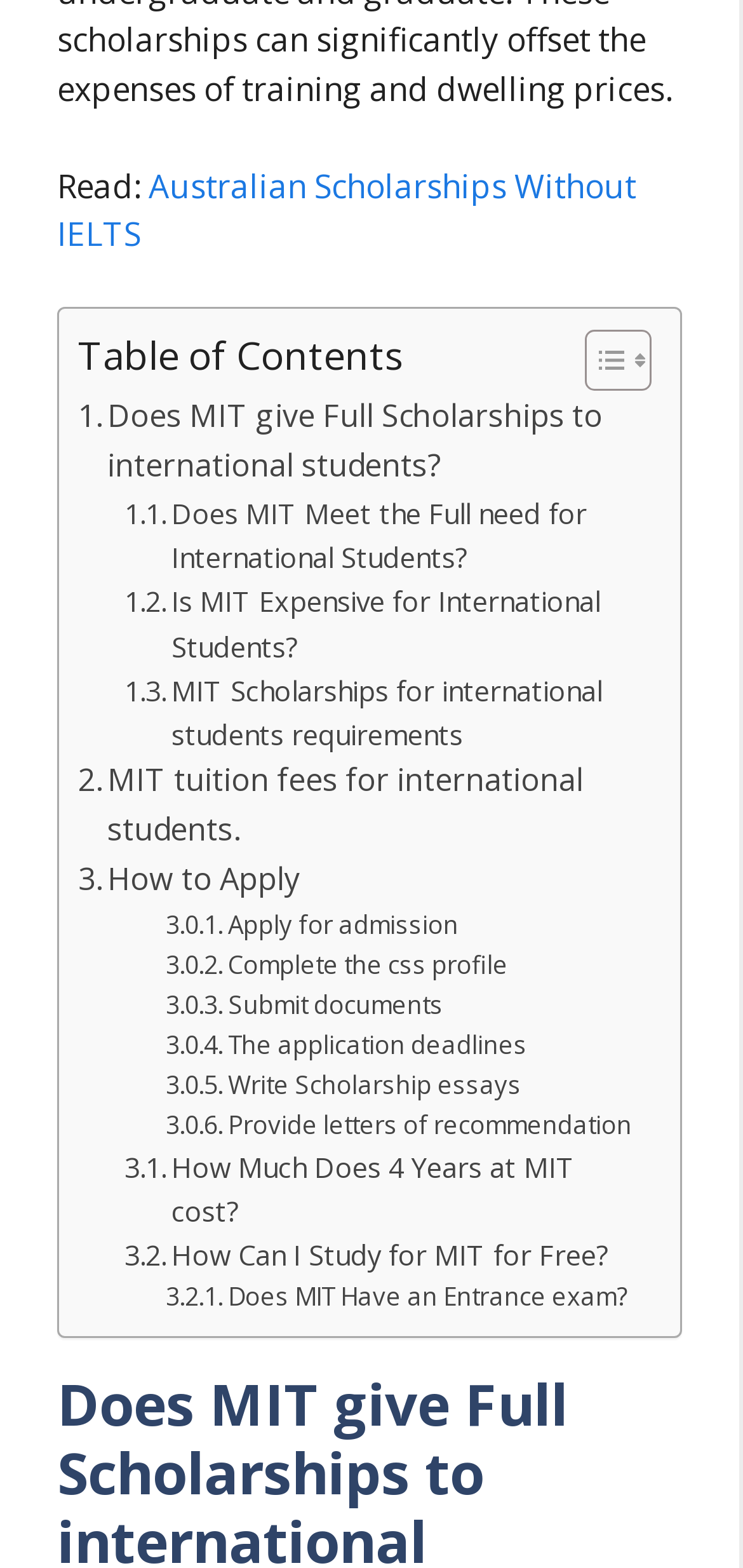Carefully examine the image and provide an in-depth answer to the question: What is the last step in the application process?

According to the links in the 'How to Apply' section, the last step mentioned is 'Write Scholarship essays', which is the 7th link in the sequence.